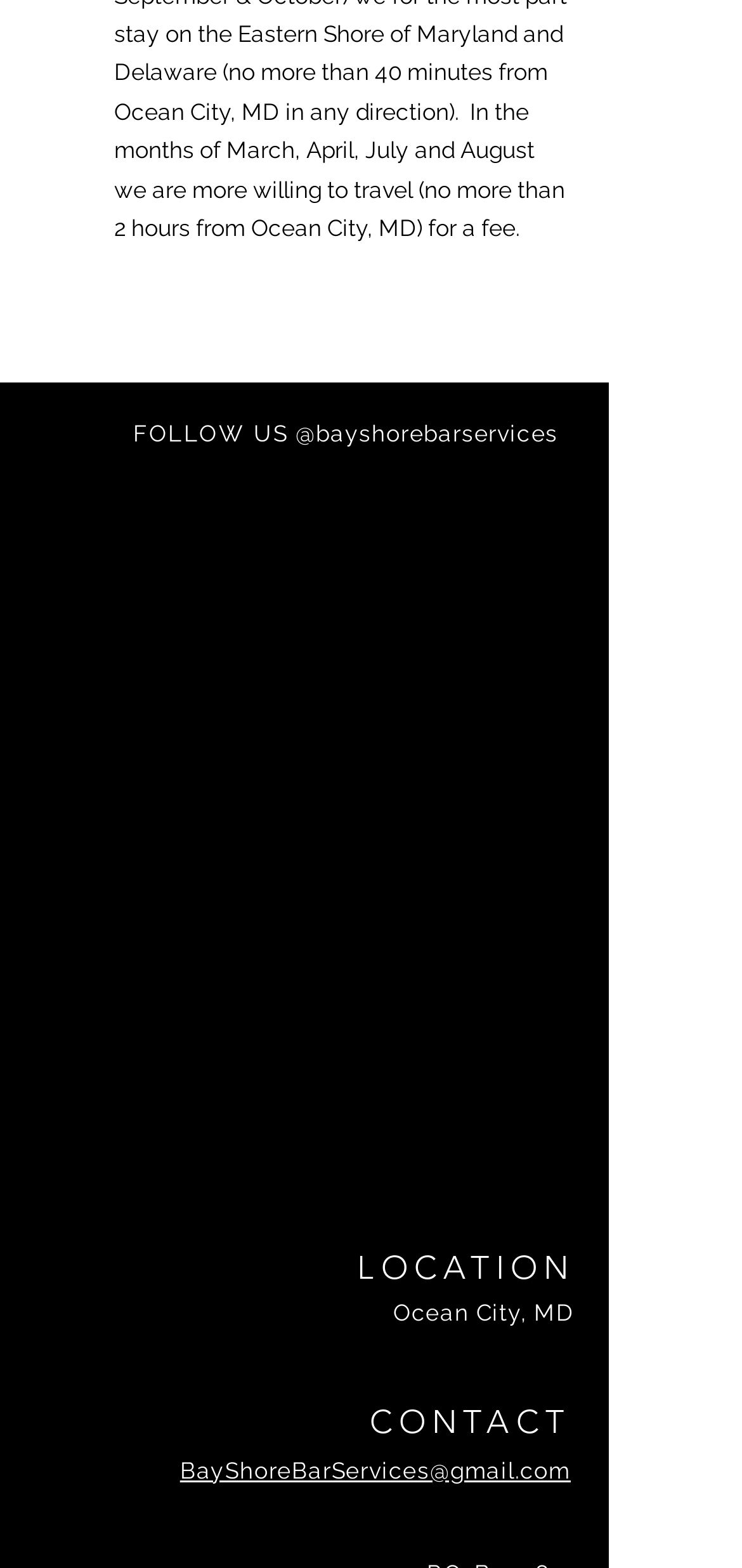What is the location of BayShoreBarServices?
Please answer the question as detailed as possible.

Based on the static text 'LOCATION' and 'Ocean City, MD' on the webpage, it can be inferred that BayShoreBarServices is located in Ocean City, Maryland.